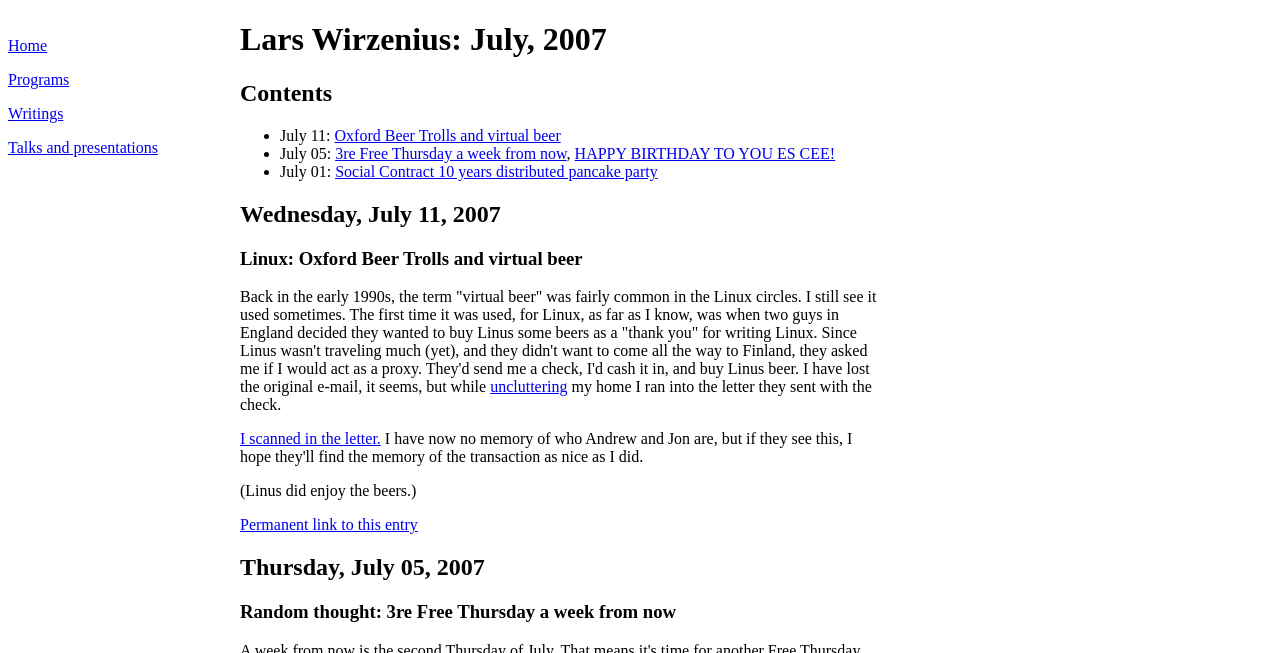Please find the bounding box coordinates of the element that you should click to achieve the following instruction: "view Permanent link to this entry". The coordinates should be presented as four float numbers between 0 and 1: [left, top, right, bottom].

[0.188, 0.791, 0.326, 0.817]